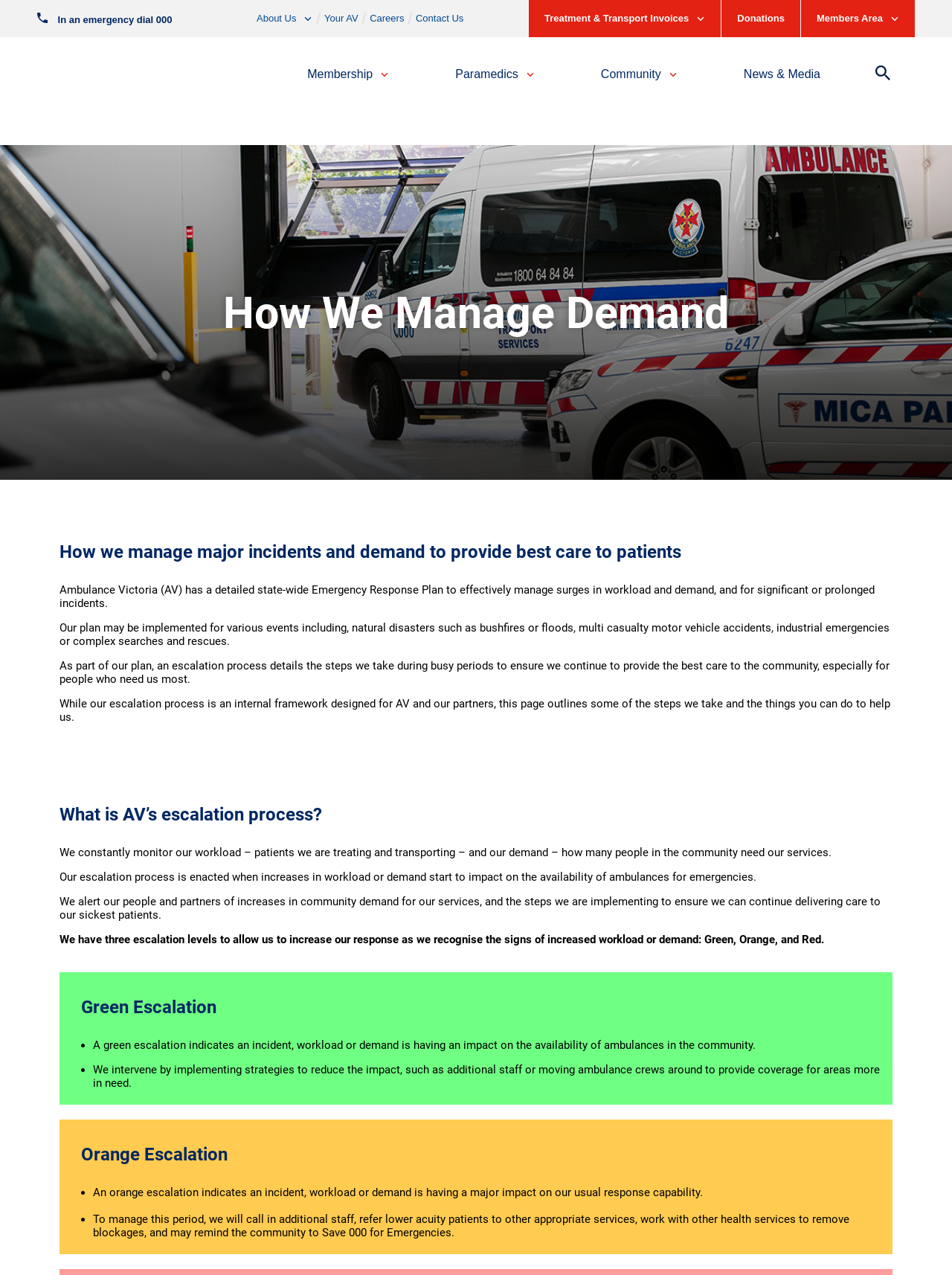Highlight the bounding box coordinates of the region I should click on to meet the following instruction: "Learn about Ambulance Victoria".

[0.27, 0.01, 0.329, 0.021]